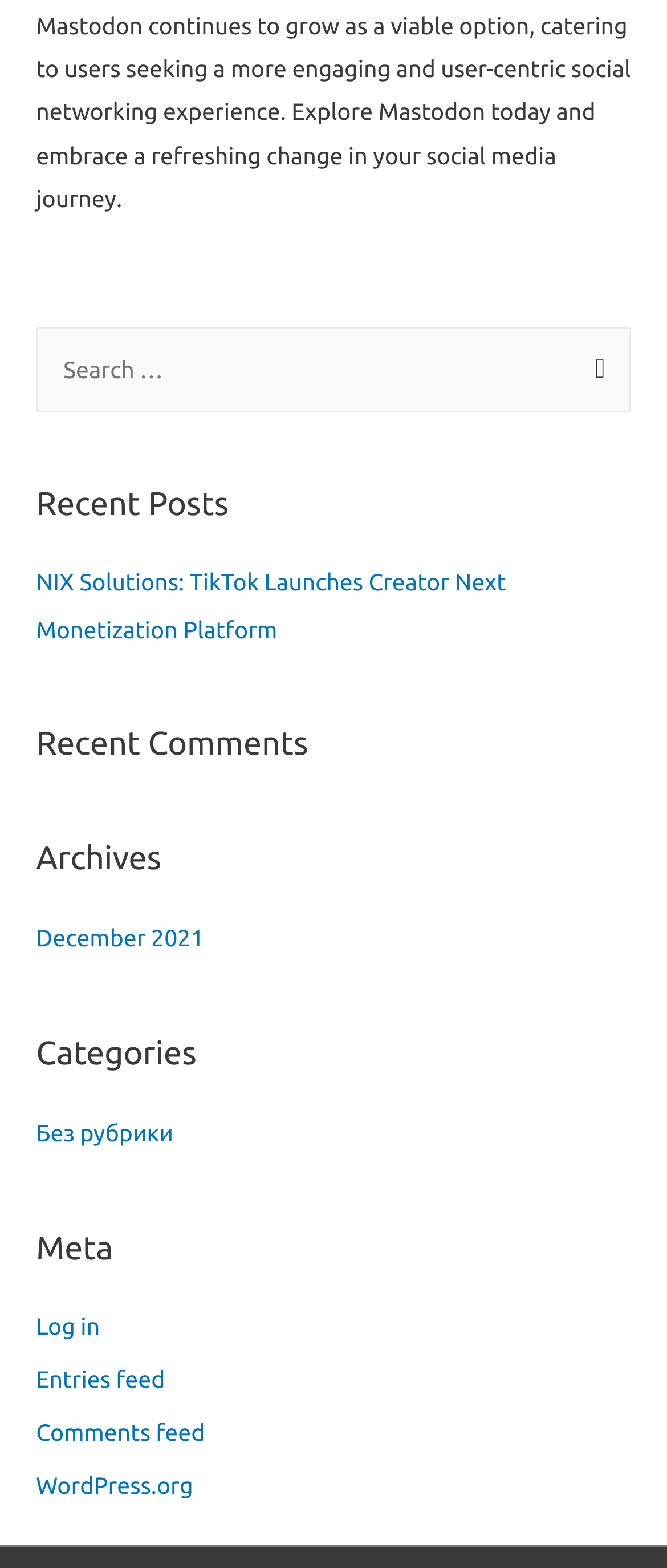Please pinpoint the bounding box coordinates for the region I should click to adhere to this instruction: "Log in".

[0.054, 0.837, 0.15, 0.855]